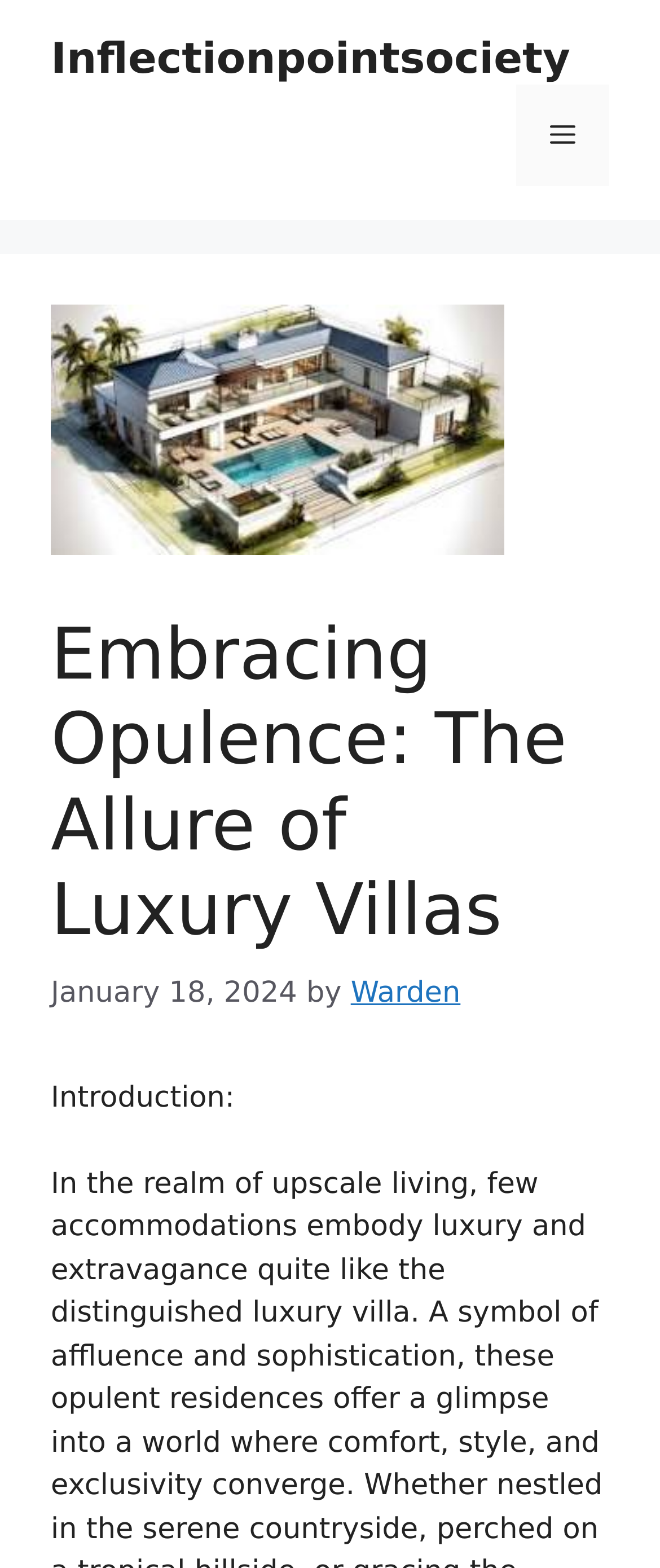Please find the main title text of this webpage.

Embracing Opulence: The Allure of Luxury Villas